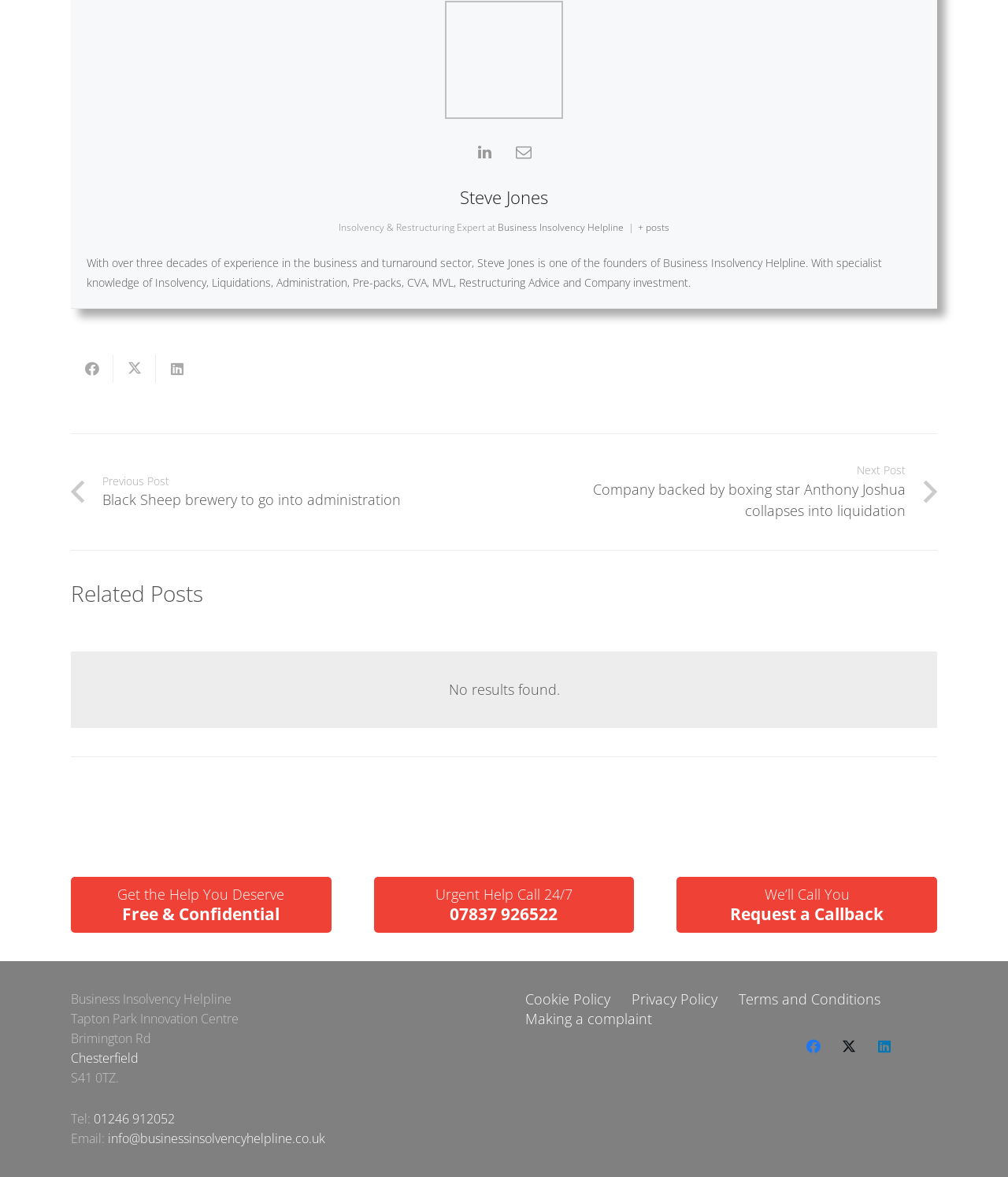Give a one-word or one-phrase response to the question: 
How can you share the content of this webpage?

Share this, Tweet this